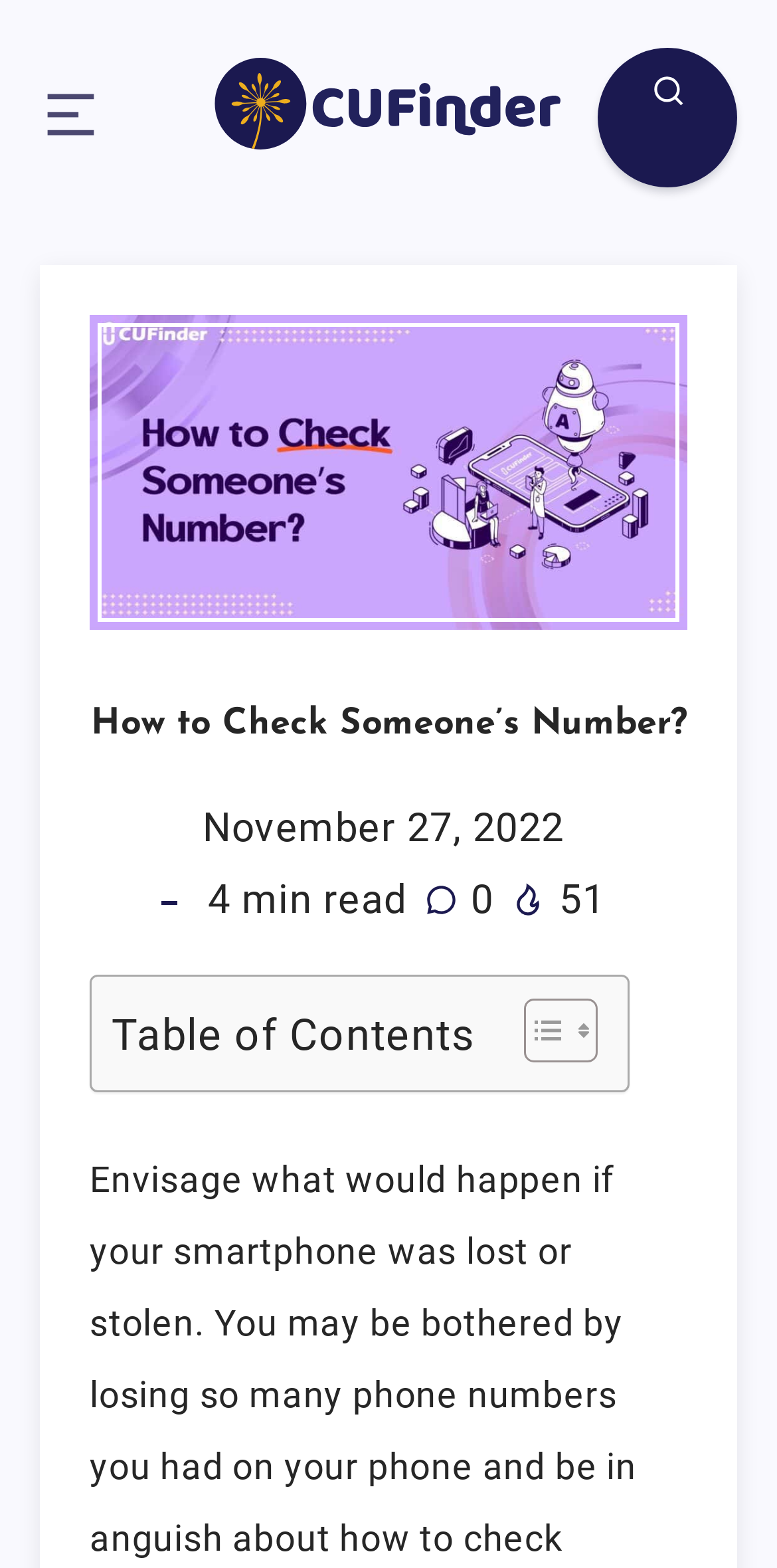Give a succinct answer to this question in a single word or phrase: 
What is the name of the blog?

CUFinder